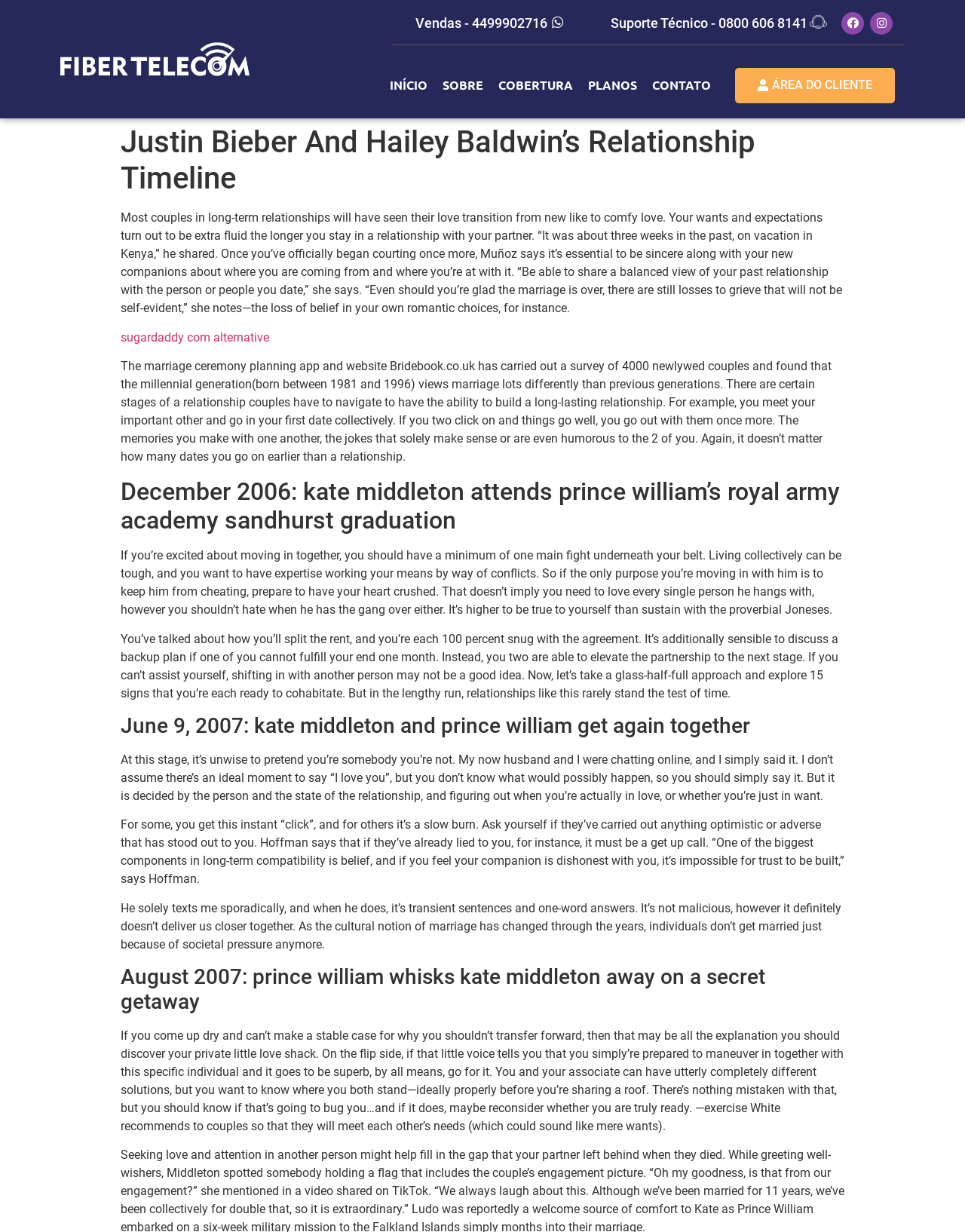Please identify the bounding box coordinates of the element that needs to be clicked to perform the following instruction: "Click on the 'Instagram' link".

[0.902, 0.01, 0.925, 0.028]